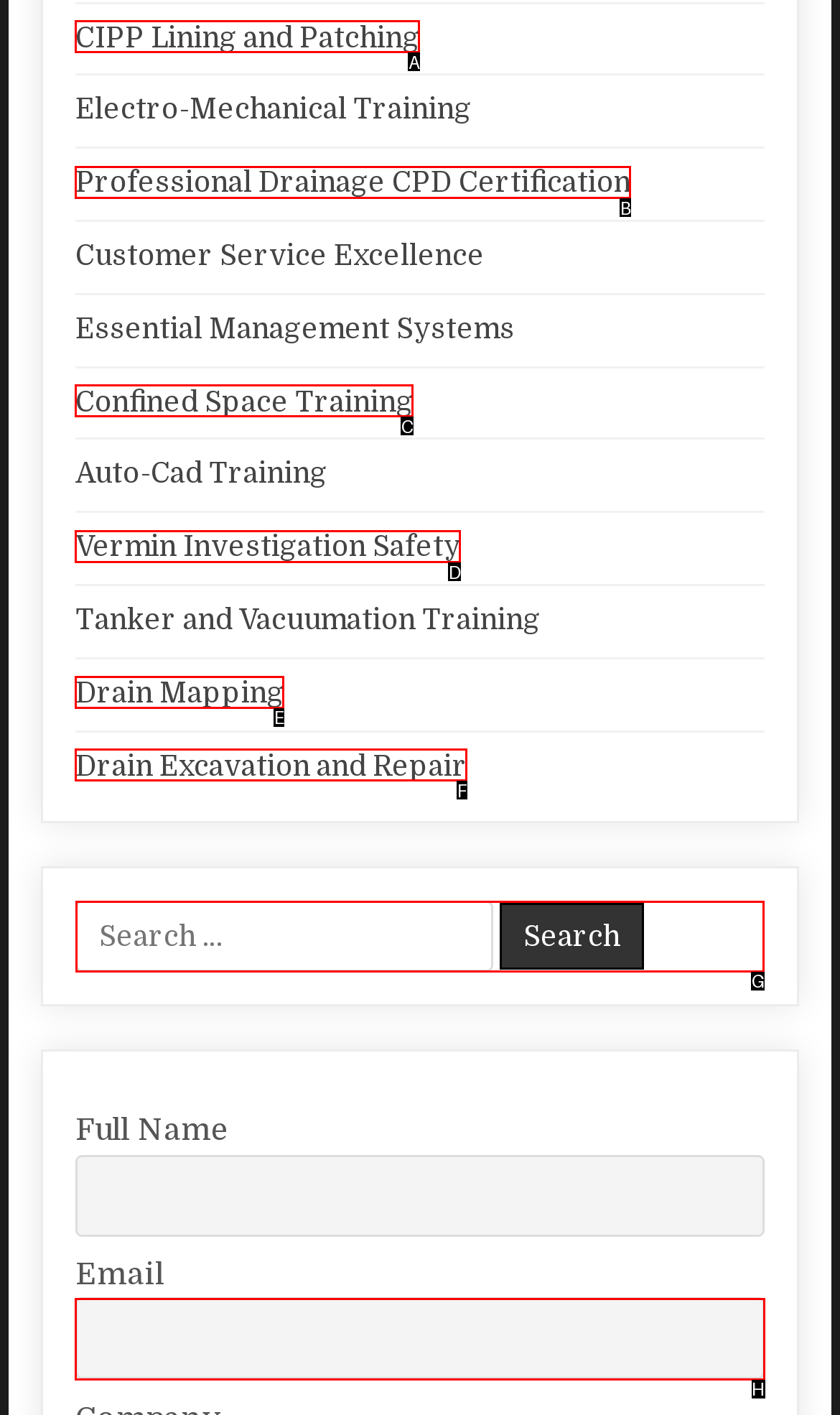Which UI element's letter should be clicked to achieve the task: Search for a course
Provide the letter of the correct choice directly.

G